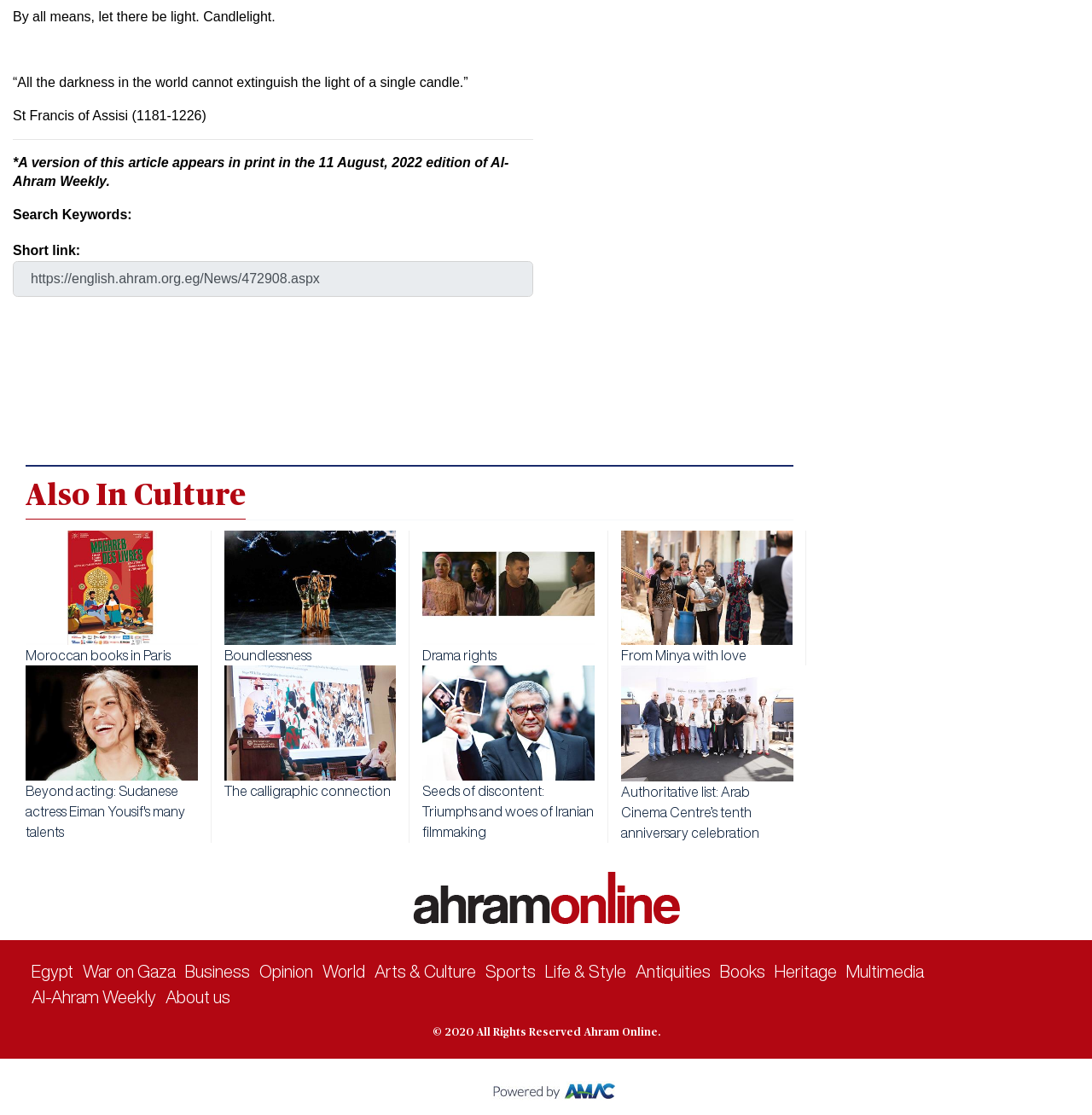What are the categories listed in the footer?
Based on the image, give a concise answer in the form of a single word or short phrase.

Egypt, War on Gaza, Business, etc.